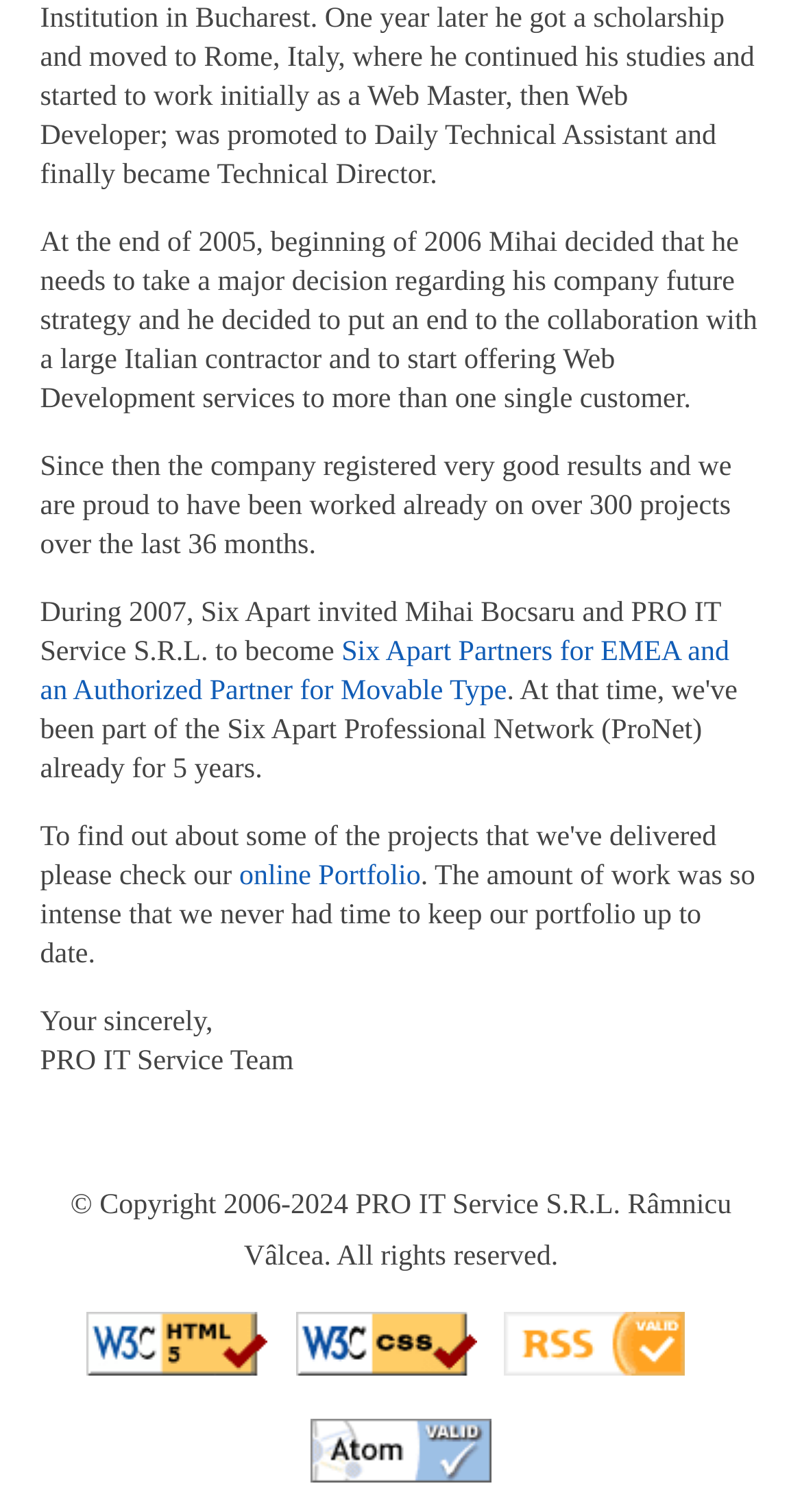Find the bounding box coordinates for the HTML element described in this sentence: "[Valid RSS 2.0]". Provide the coordinates as four float numbers between 0 and 1, in the format [left, top, right, bottom].

[0.628, 0.868, 0.854, 0.91]